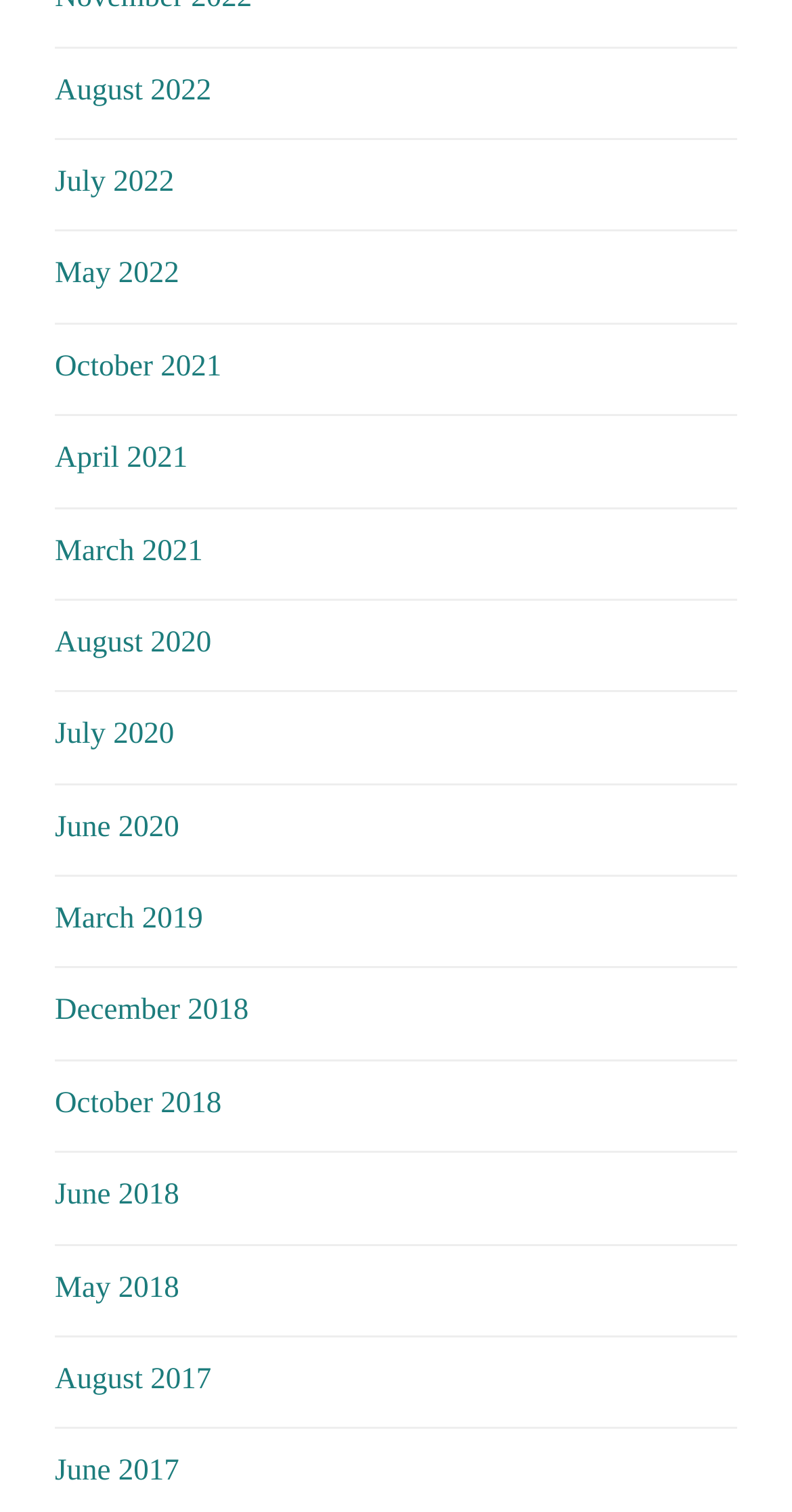Determine the bounding box coordinates of the region to click in order to accomplish the following instruction: "view October 2021". Provide the coordinates as four float numbers between 0 and 1, specifically [left, top, right, bottom].

[0.069, 0.232, 0.28, 0.253]